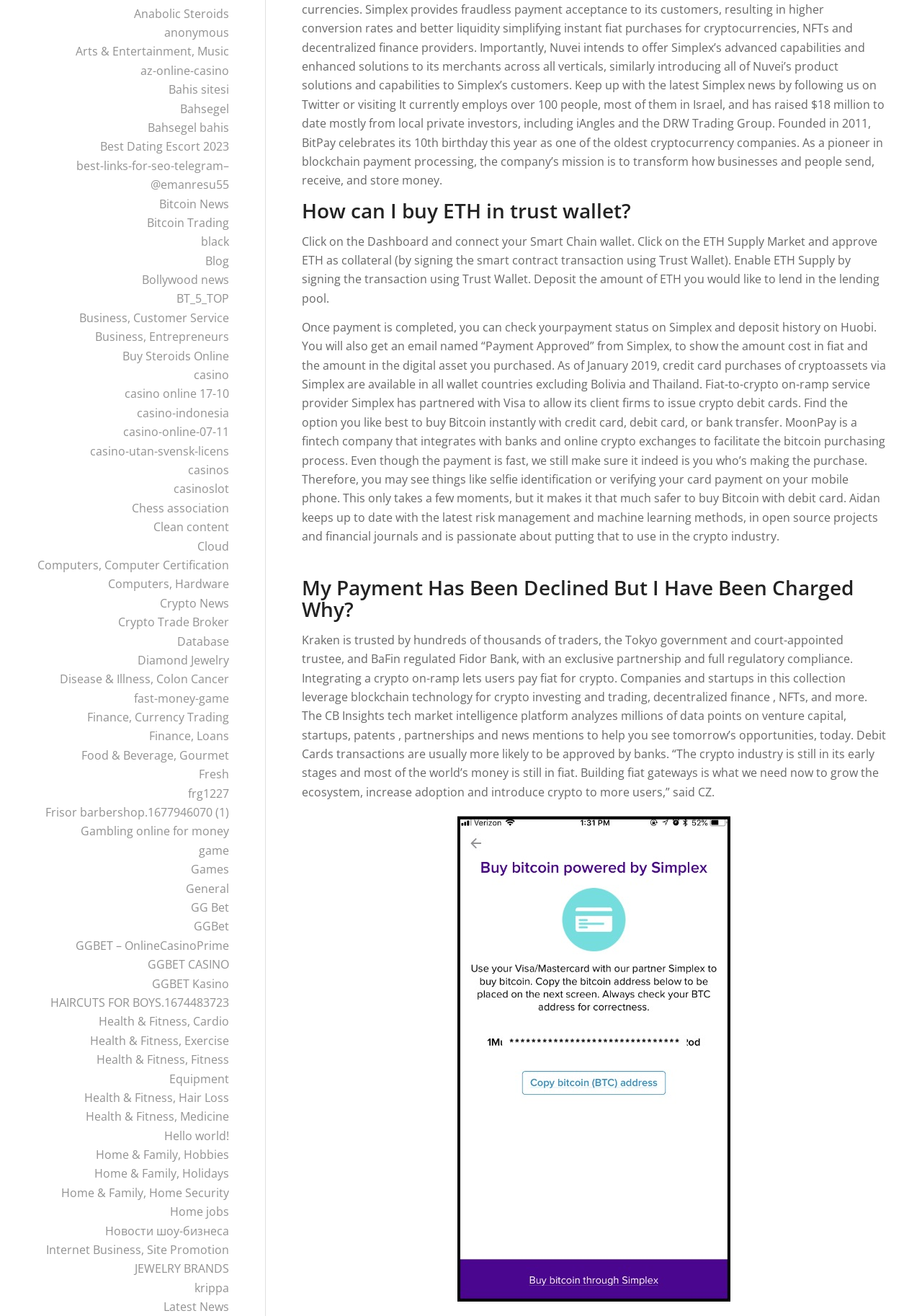Find the bounding box of the UI element described as: "Computers, Hardware". The bounding box coordinates should be given as four float values between 0 and 1, i.e., [left, top, right, bottom].

[0.117, 0.438, 0.248, 0.45]